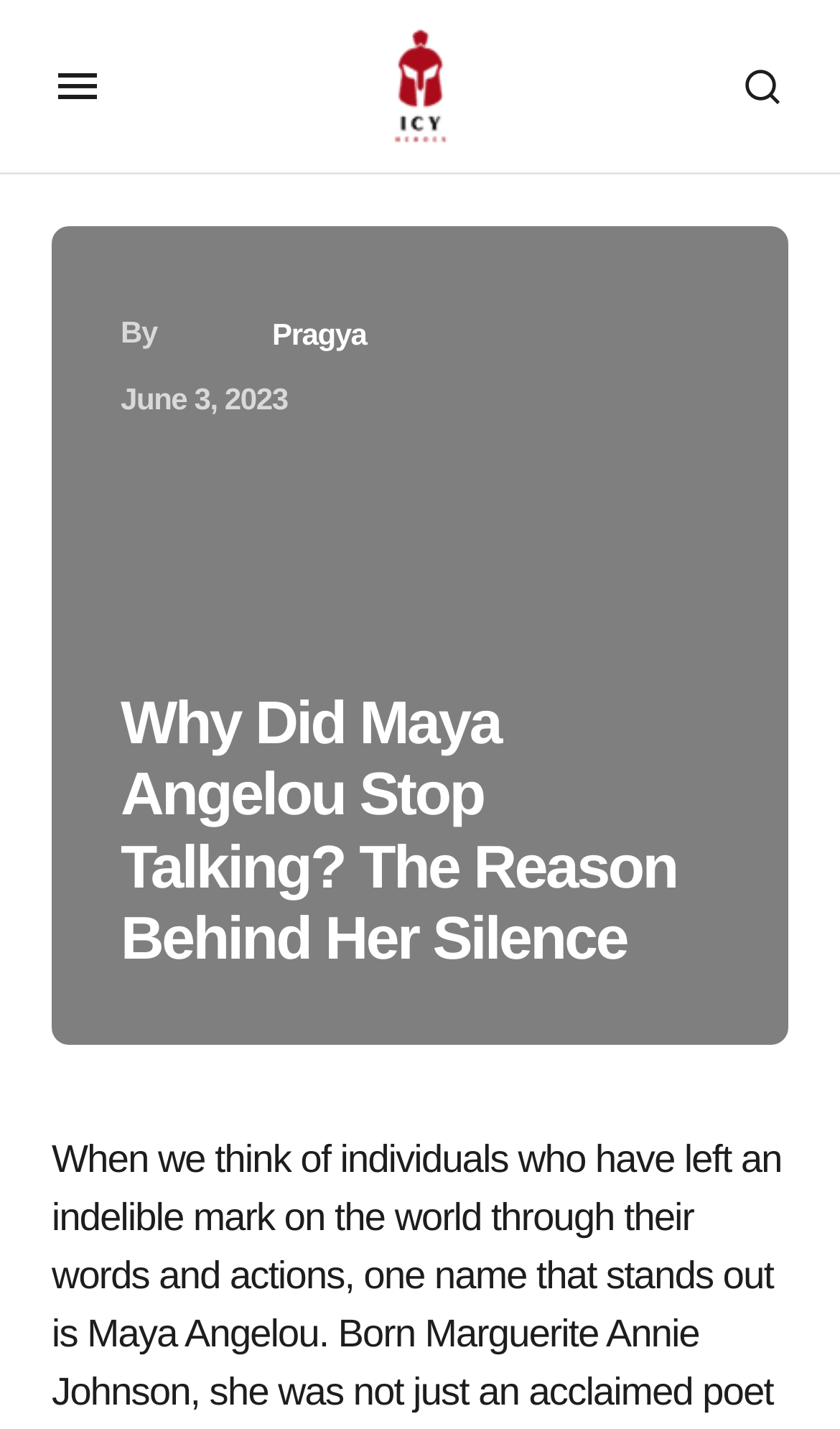Can you identify and provide the main heading of the webpage?

Why Did Maya Angelou Stop Talking? The Reason Behind Her Silence